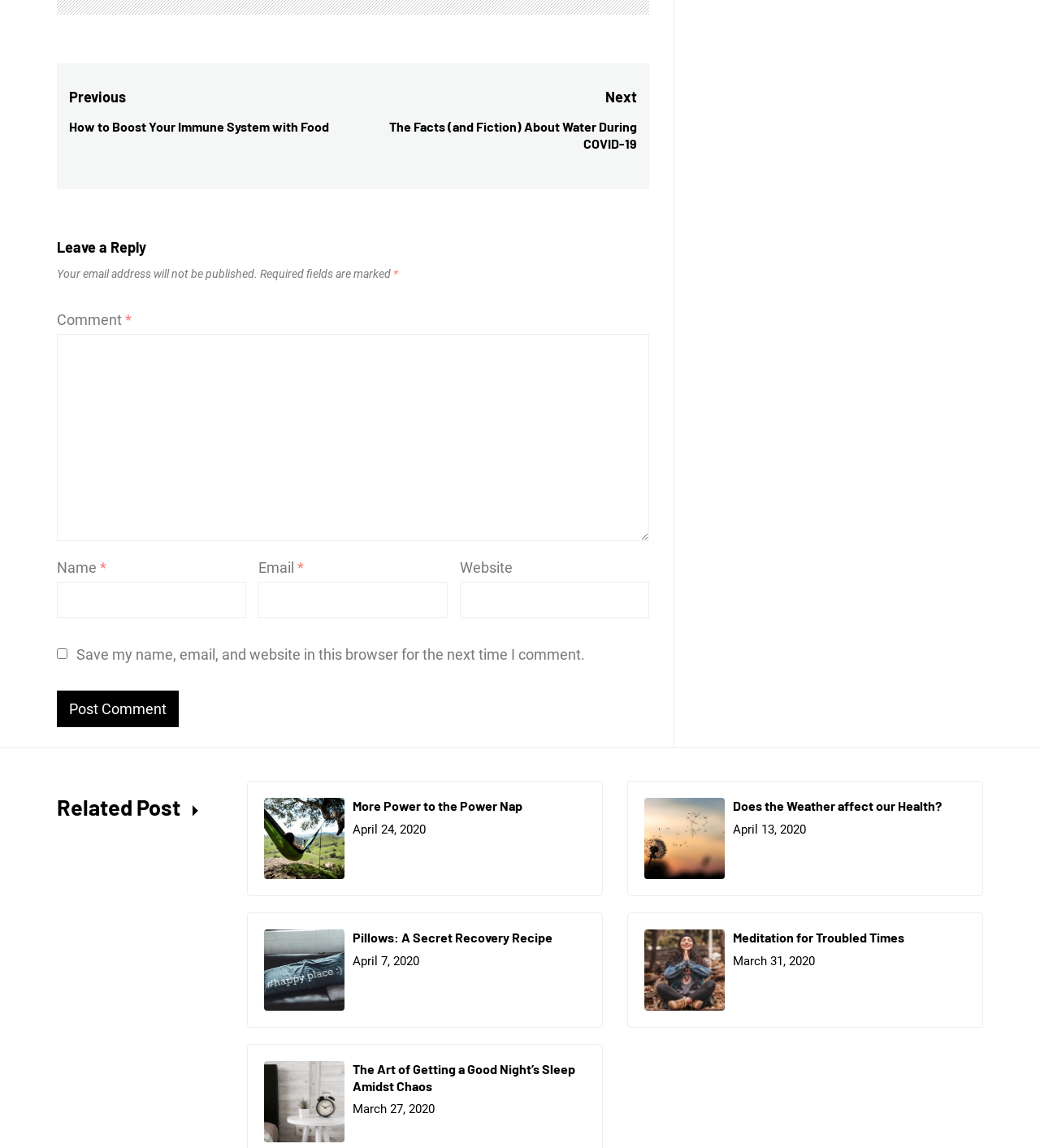Show the bounding box coordinates of the region that should be clicked to follow the instruction: "Click on the previous post."

[0.066, 0.076, 0.339, 0.118]